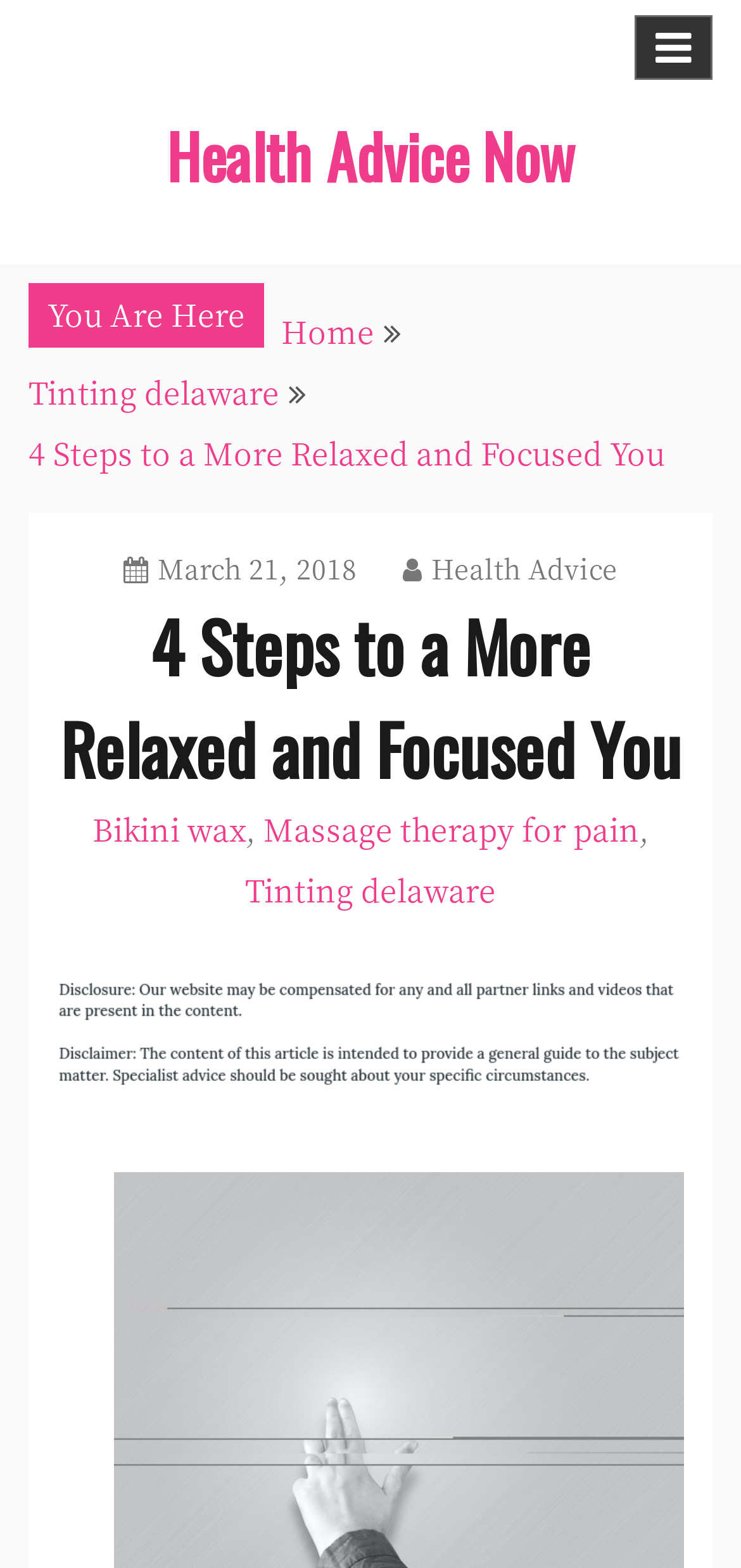Determine the coordinates of the bounding box for the clickable area needed to execute this instruction: "Explore Tinting delaware".

[0.038, 0.236, 0.377, 0.264]